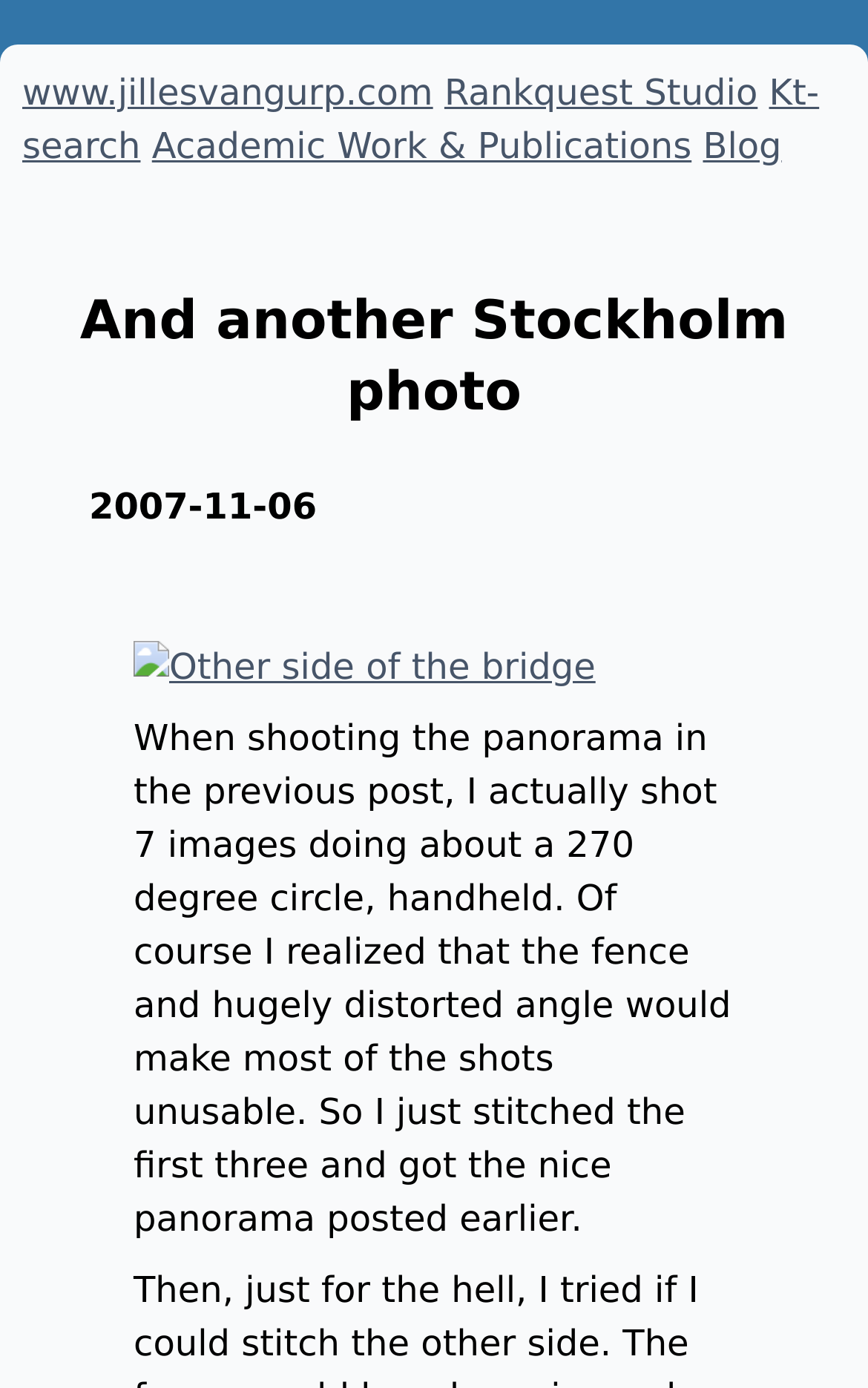How many links are there in the top section?
Examine the image and provide an in-depth answer to the question.

I counted the number of link elements in the top section of the webpage, which are 'www.jillesvangurp.com', 'Rankquest Studio', and 'Kt-search'.